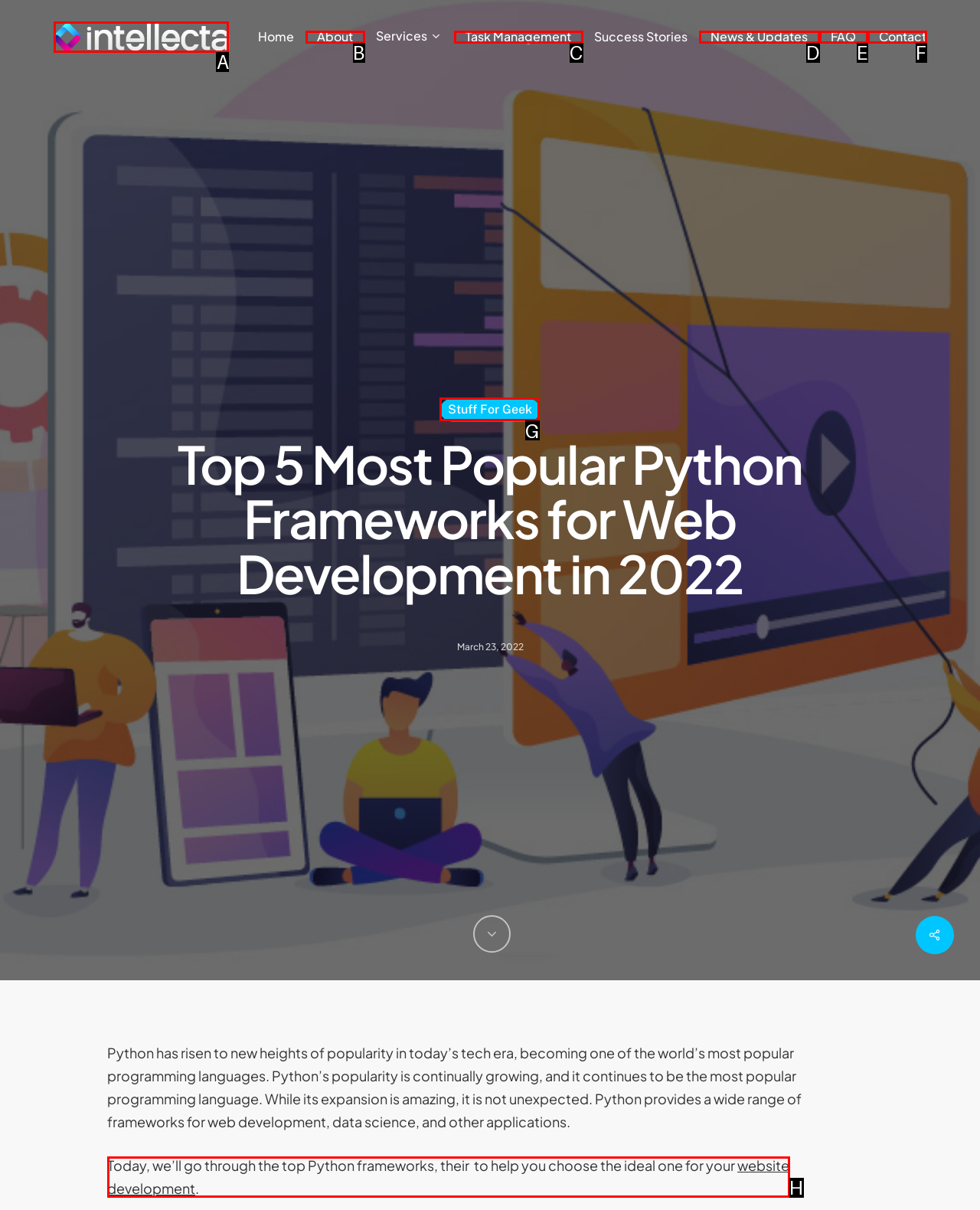Identify the letter of the UI element you need to select to accomplish the task: visit stuff for geek.
Respond with the option's letter from the given choices directly.

G